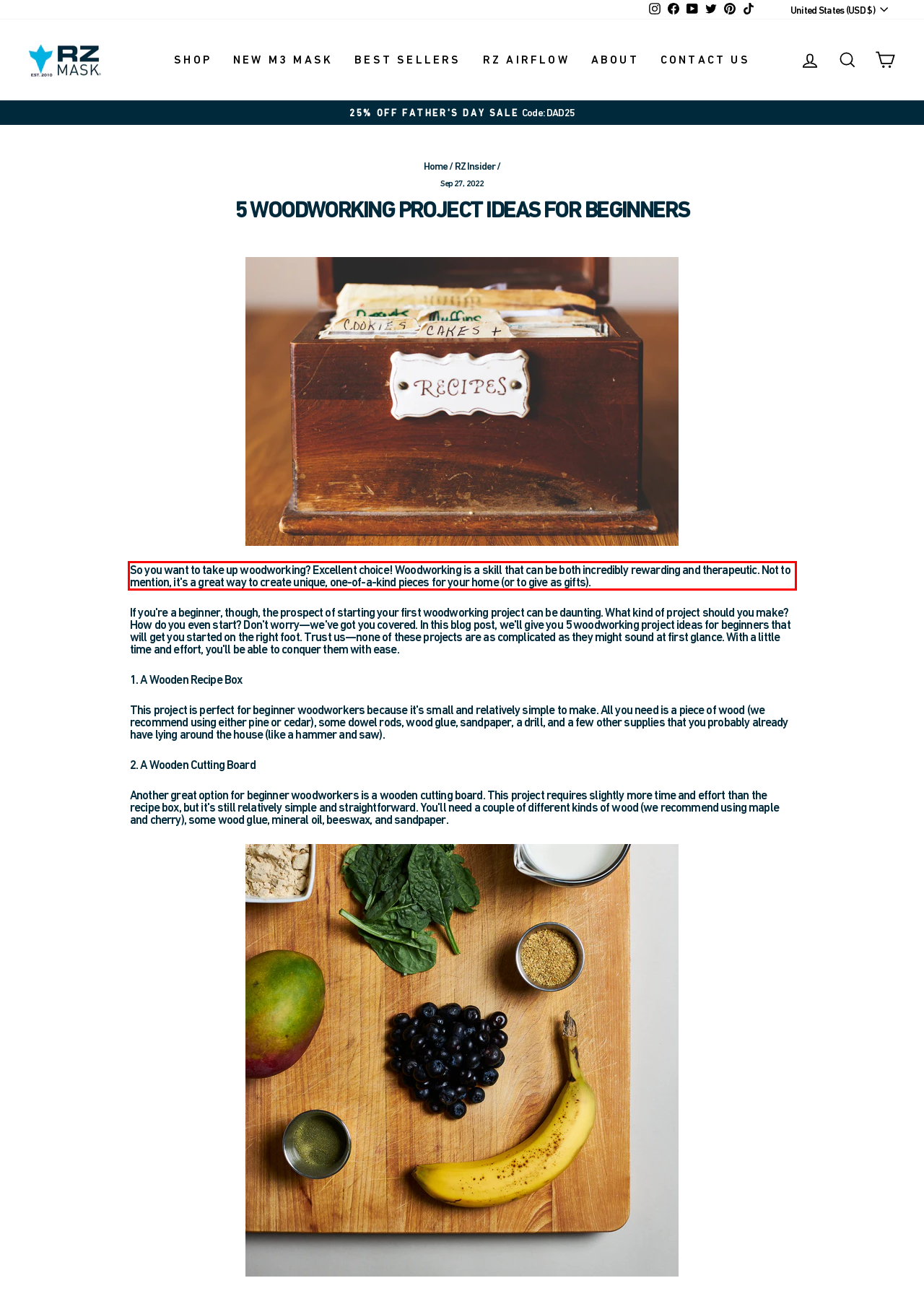Analyze the webpage screenshot and use OCR to recognize the text content in the red bounding box.

So you want to take up woodworking? Excellent choice! Woodworking is a skill that can be both incredibly rewarding and therapeutic. Not to mention, it's a great way to create unique, one-of-a-kind pieces for your home (or to give as gifts).